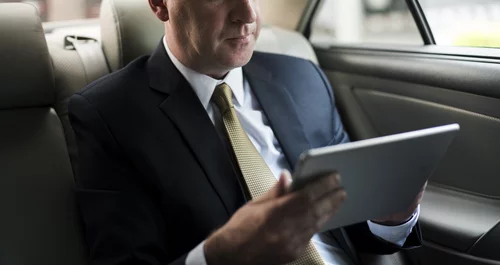What is the businessman focused on?
Give a one-word or short phrase answer based on the image.

A tablet